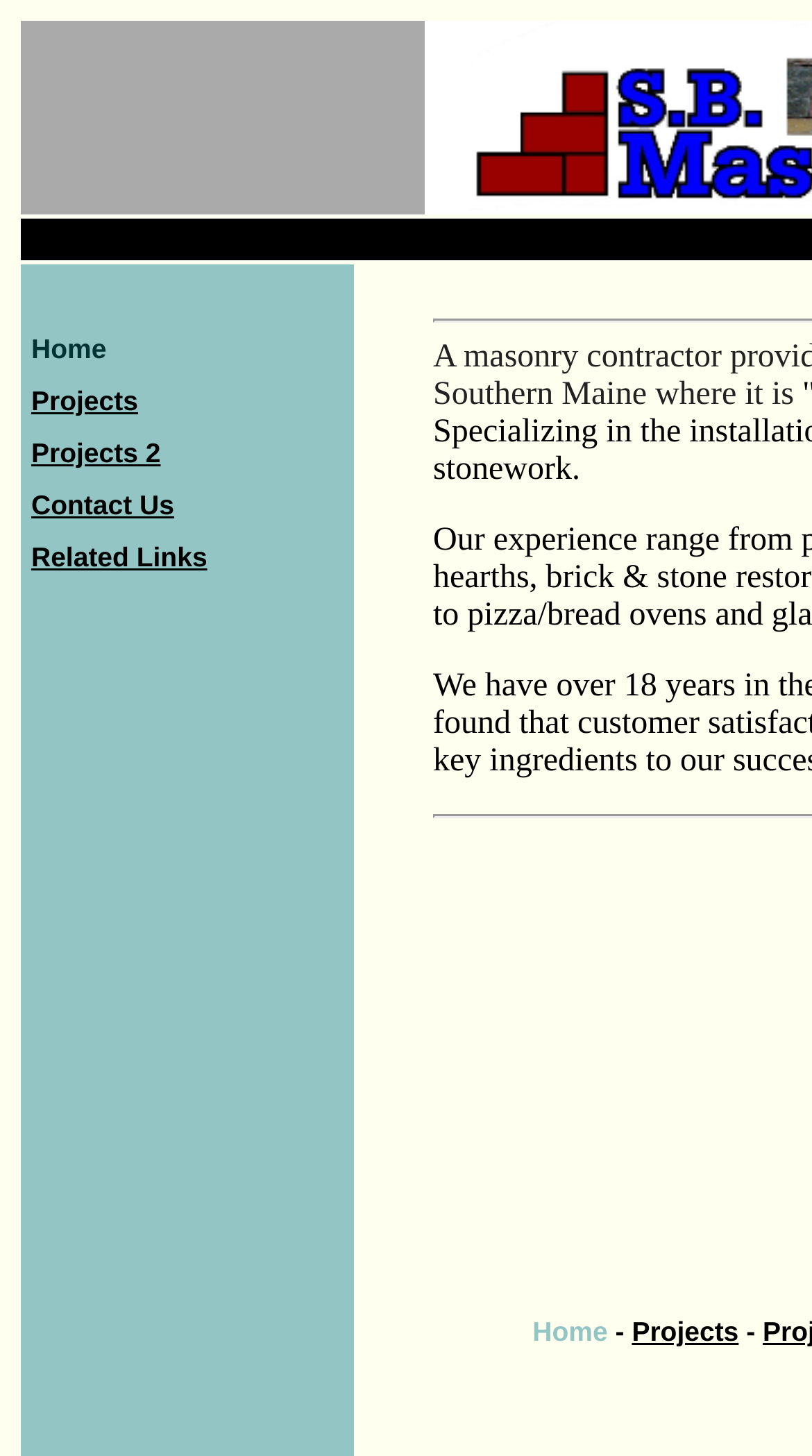Respond to the question below with a concise word or phrase:
What is the footer text?

Home - Projects